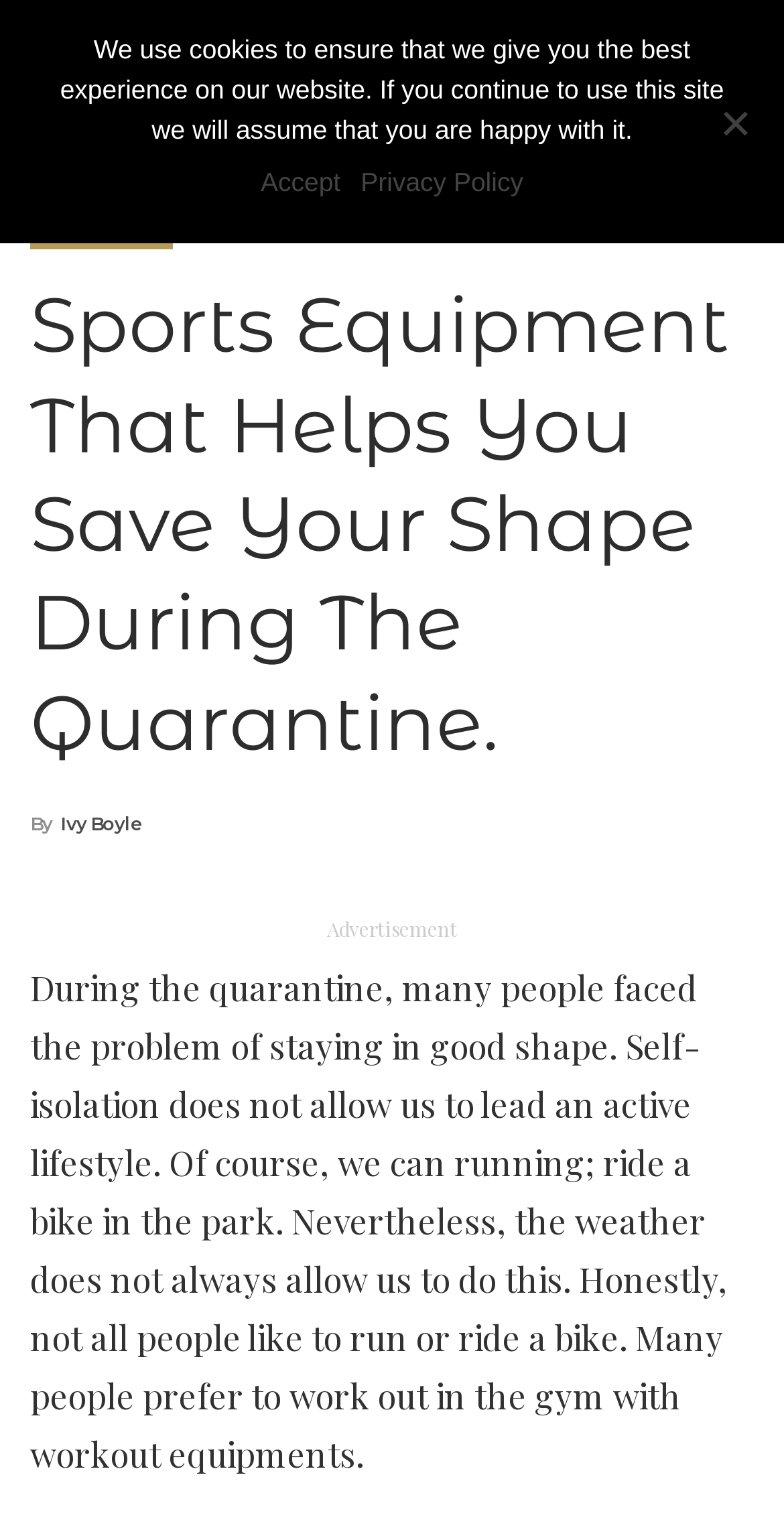Please provide a detailed answer to the question below based on the screenshot: 
What type of equipment is being discussed?

The type of equipment being discussed can be inferred from the static text element that mentions 'workout equipments' as a preferred way to exercise for many people.